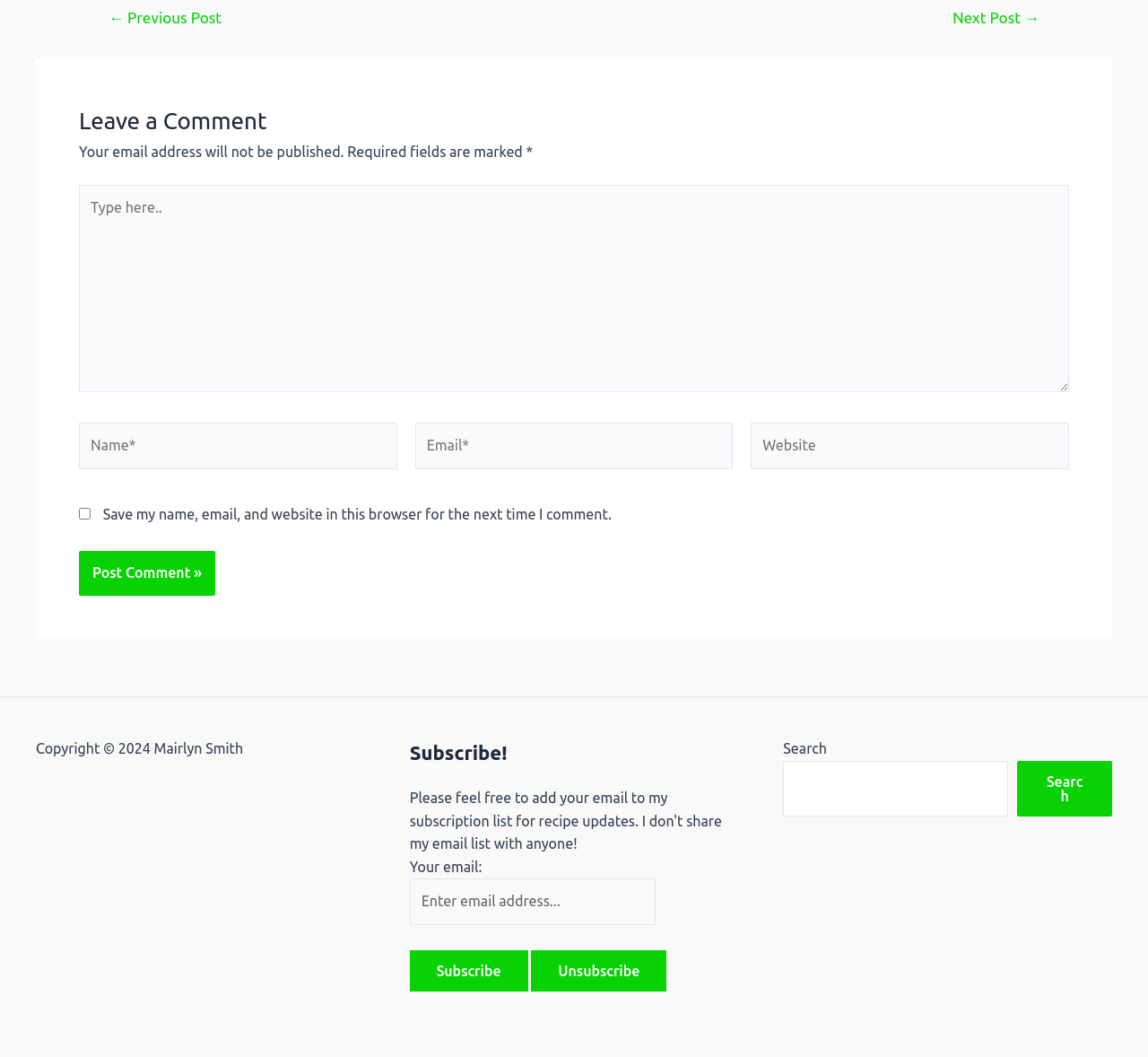Answer the question in one word or a short phrase:
What is the purpose of the 'Subscribe!' section?

To subscribe to a newsletter